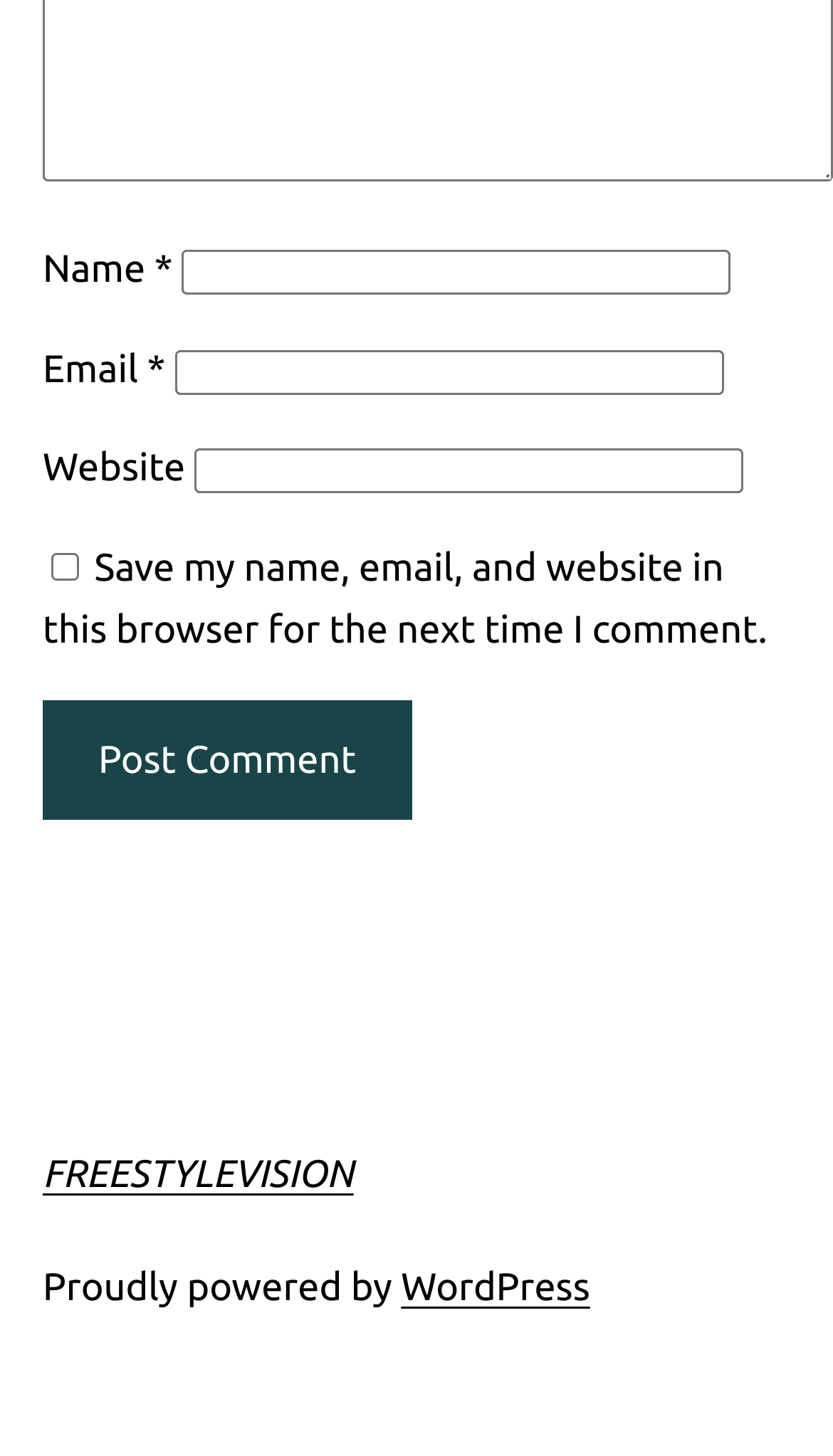What is the function of the 'Post Comment' button?
From the details in the image, answer the question comprehensively.

The 'Post Comment' button is a call-to-action element that allows users to submit their comments after filling in the required fields. It is located below the comment form and is a crucial step in the comment submission process.